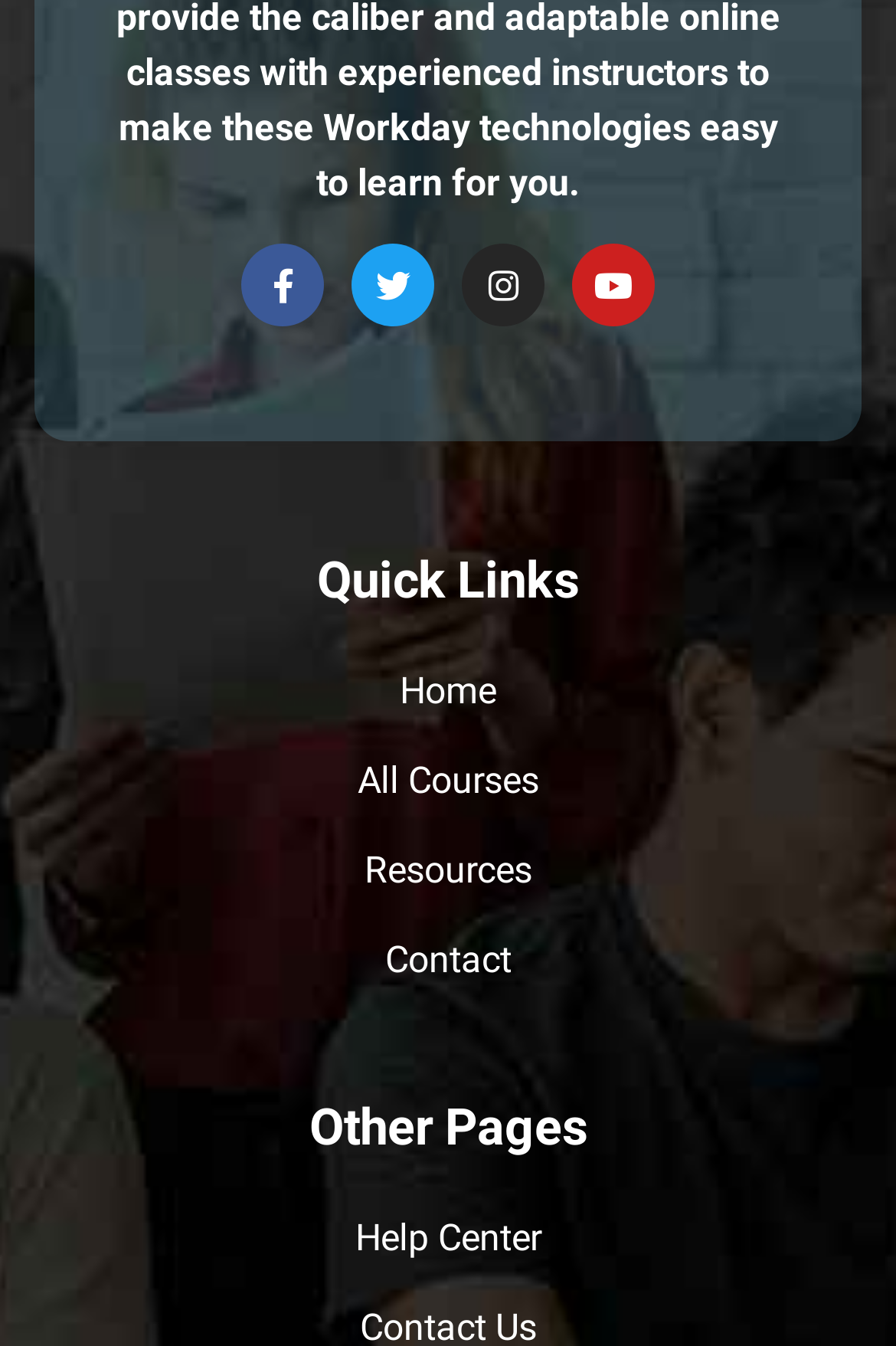Can you find the bounding box coordinates of the area I should click to execute the following instruction: "Visit Help Center"?

[0.038, 0.901, 0.962, 0.942]